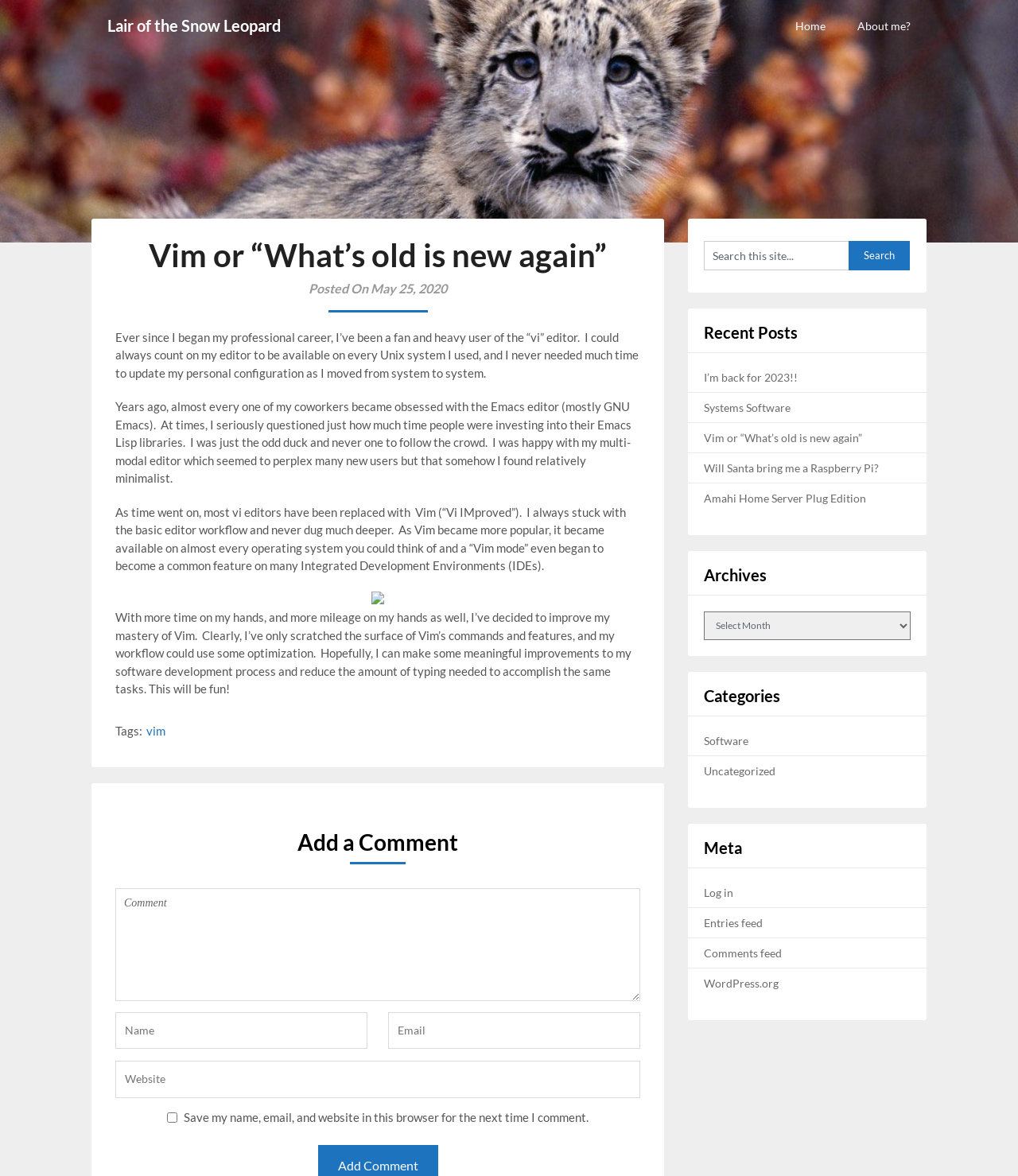Please answer the following question using a single word or phrase: 
How many text boxes are in the comment section?

4